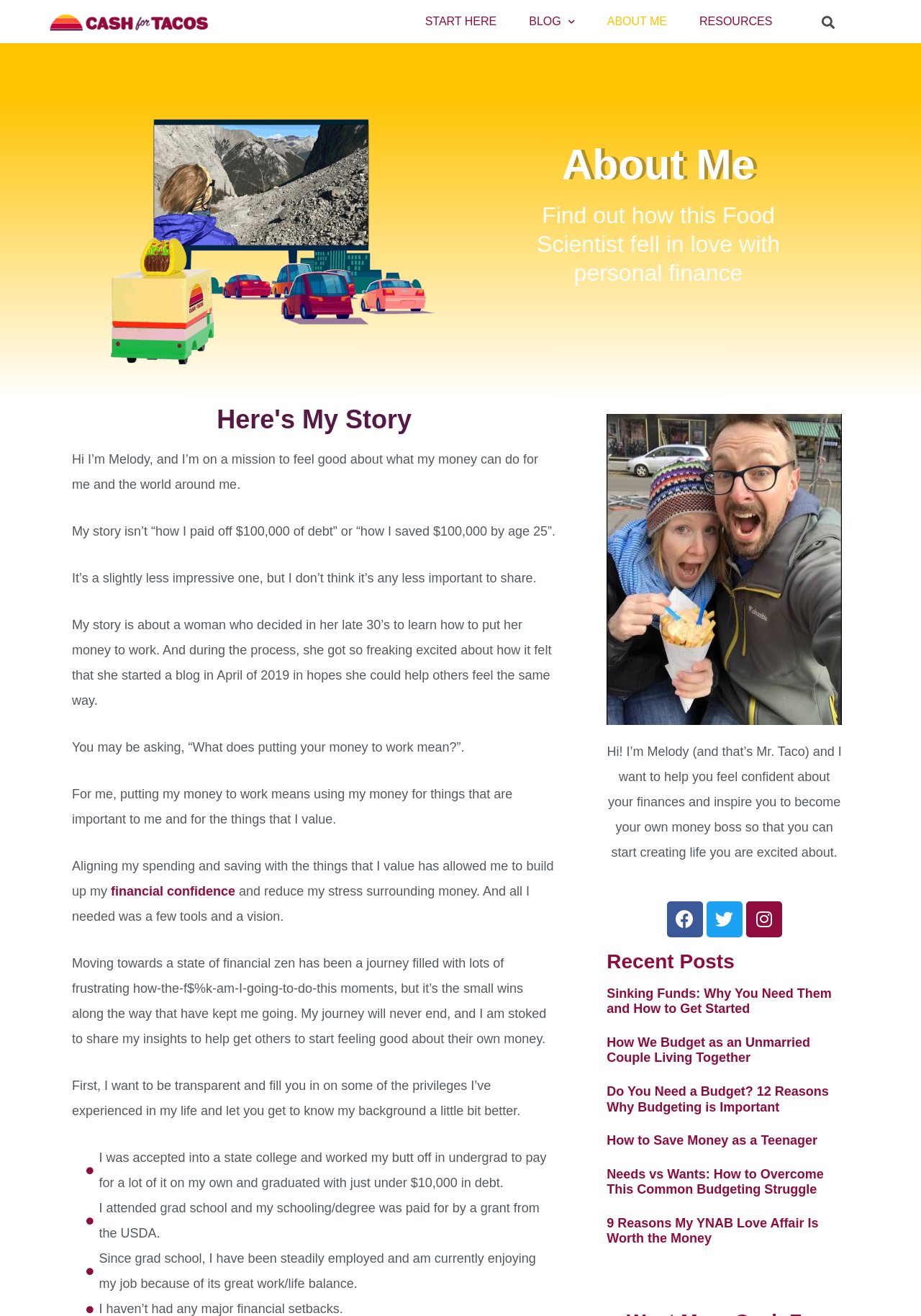Identify the bounding box coordinates of the section to be clicked to complete the task described by the following instruction: "Follow on Facebook". The coordinates should be four float numbers between 0 and 1, formatted as [left, top, right, bottom].

[0.724, 0.685, 0.763, 0.712]